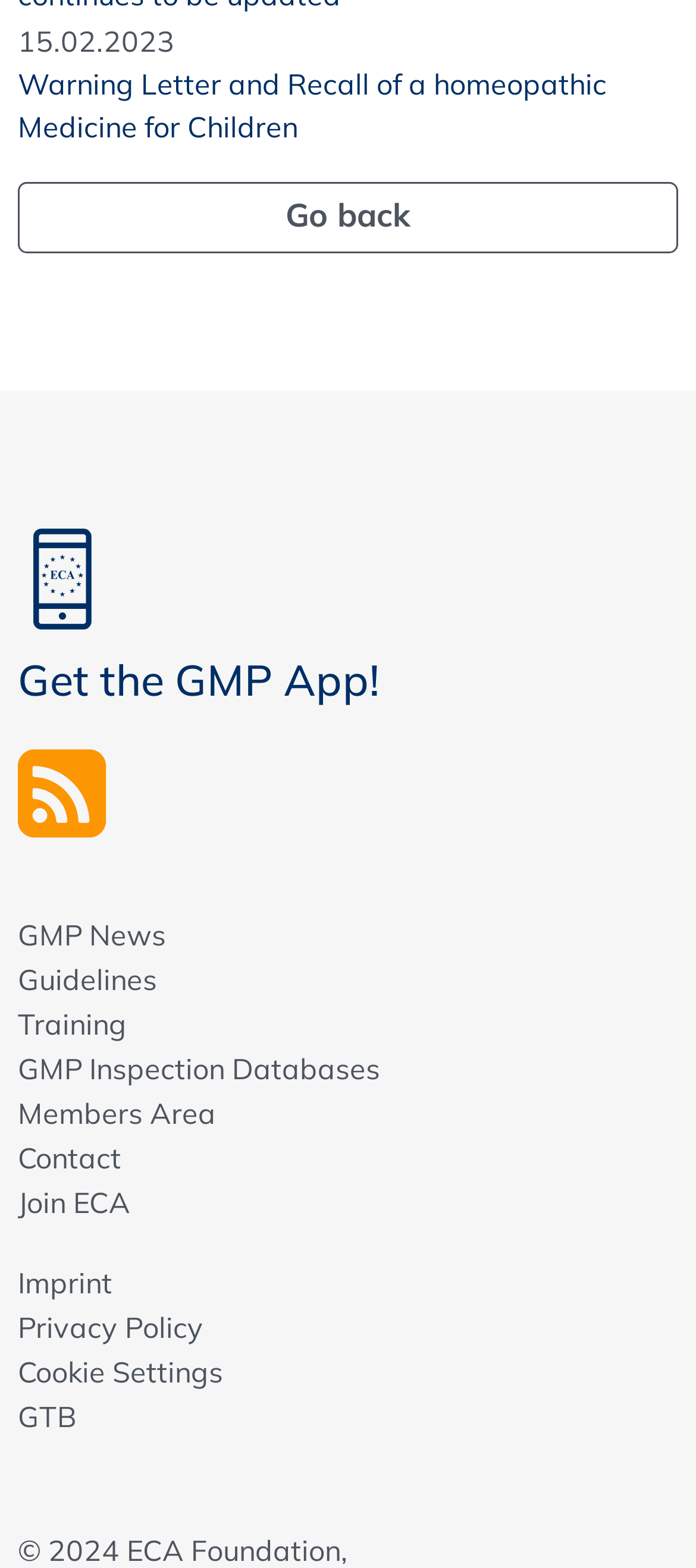What is the last link on the webpage?
Please respond to the question with a detailed and informative answer.

The last link on the webpage is 'GTB', which is located at the bottom of the page with a bounding box coordinate of [0.026, 0.889, 0.11, 0.916].